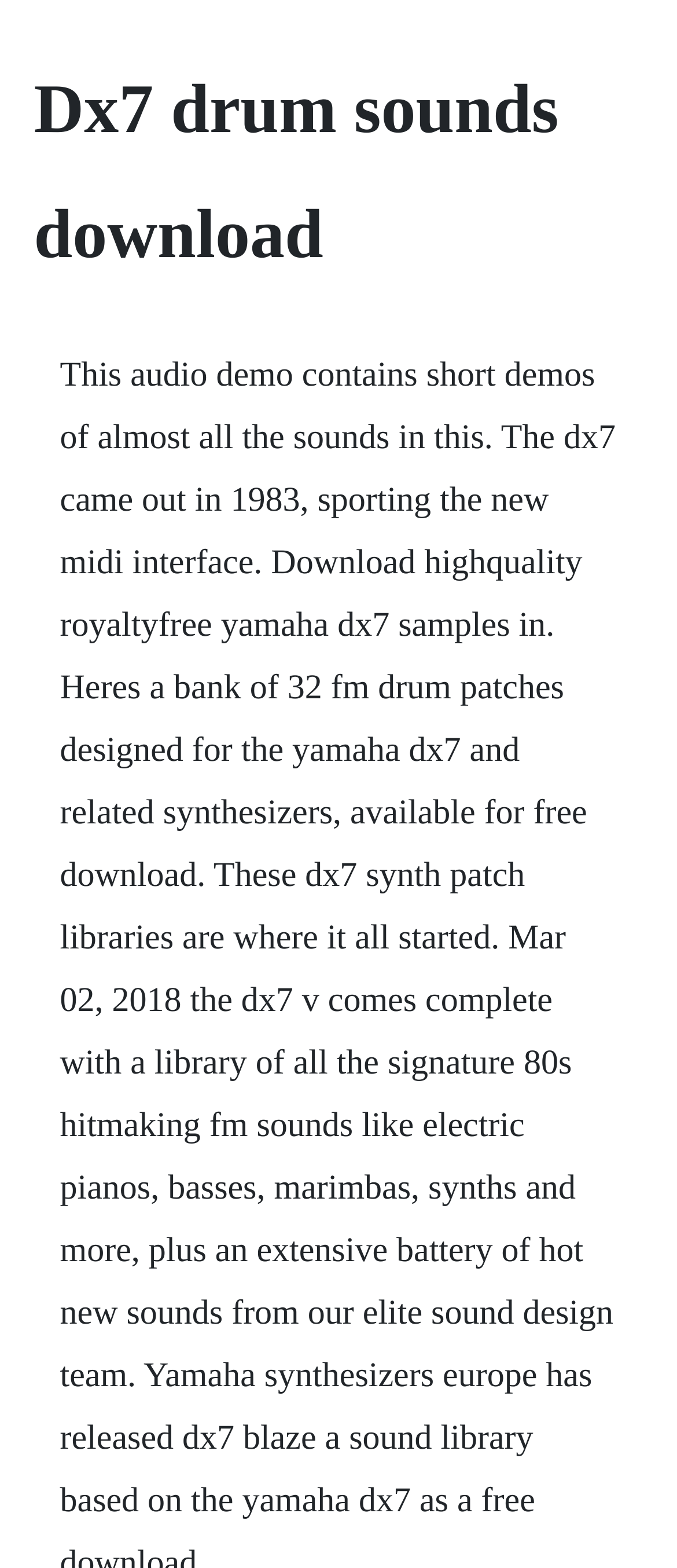Please extract the title of the webpage.

Dx7 drum sounds download